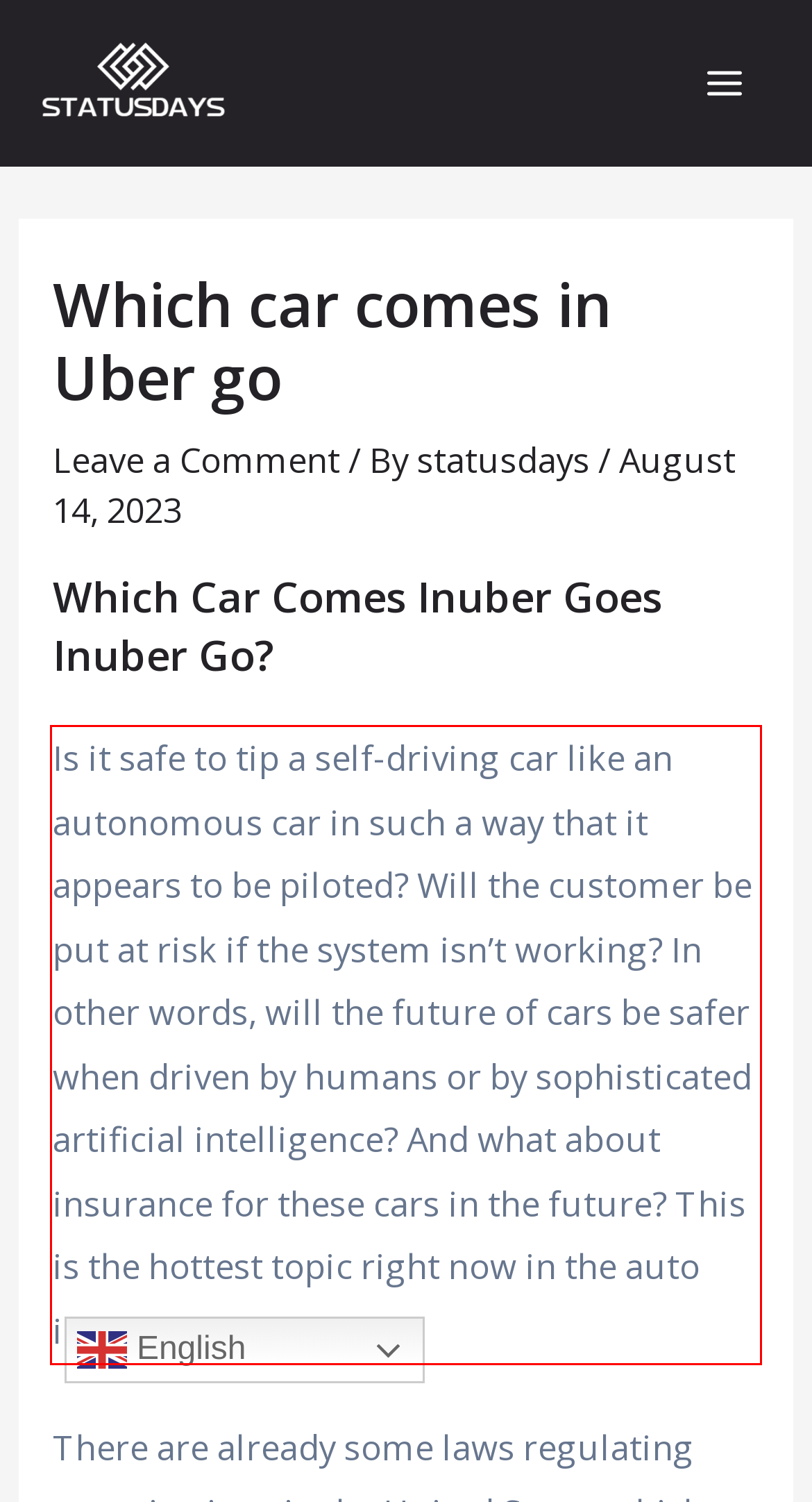Please look at the screenshot provided and find the red bounding box. Extract the text content contained within this bounding box.

Is it safe to tip a self-driving car like an autonomous car in such a way that it appears to be piloted? Will the customer be put at risk if the system isn’t working? In other words, will the future of cars be safer when driven by humans or by sophisticated artificial intelligence? And what about insurance for these cars in the future? This is the hottest topic right now in the auto industry.